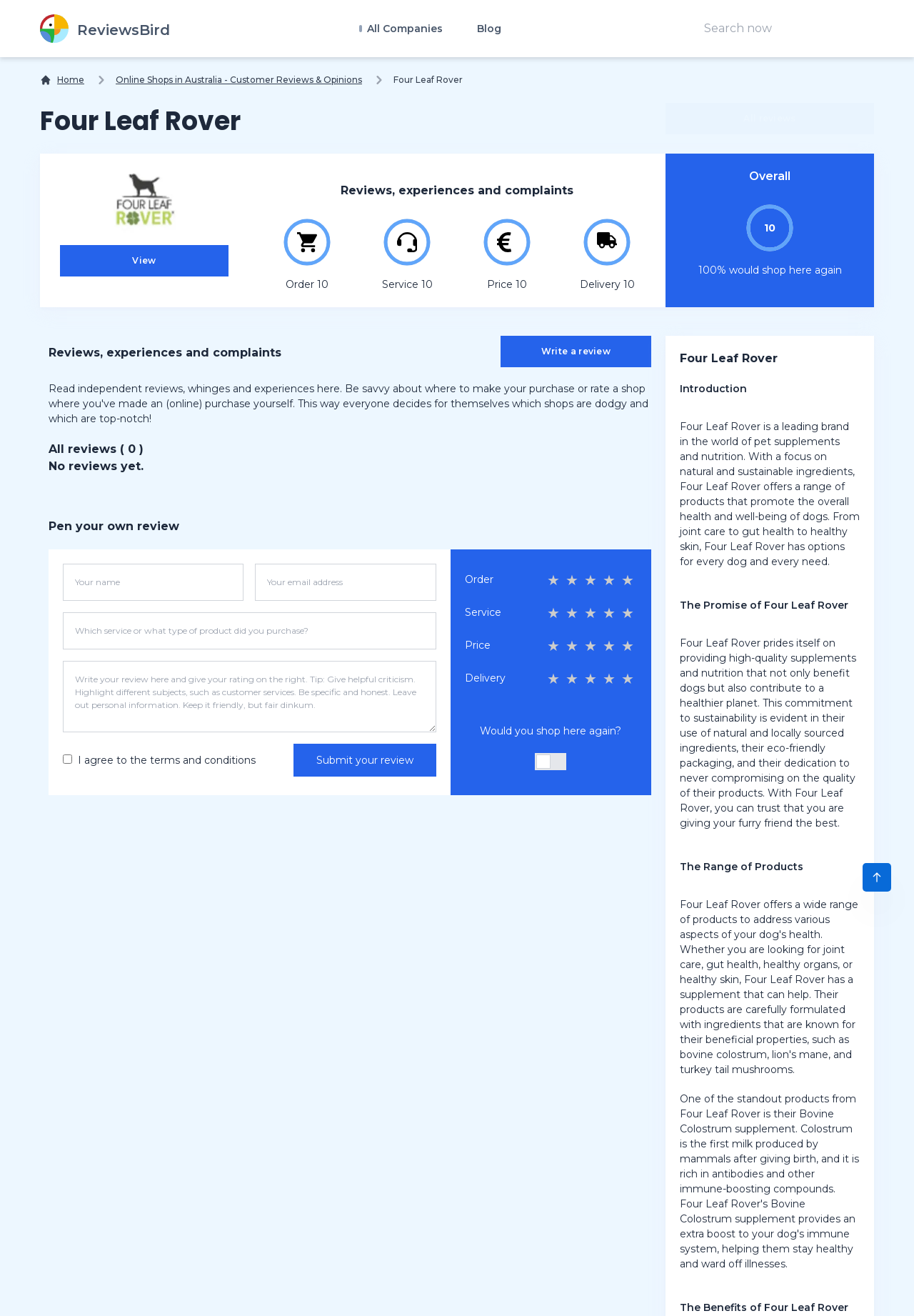Answer the question in one word or a short phrase:
What is the focus of Four Leaf Rover's products?

Natural and sustainable ingredients